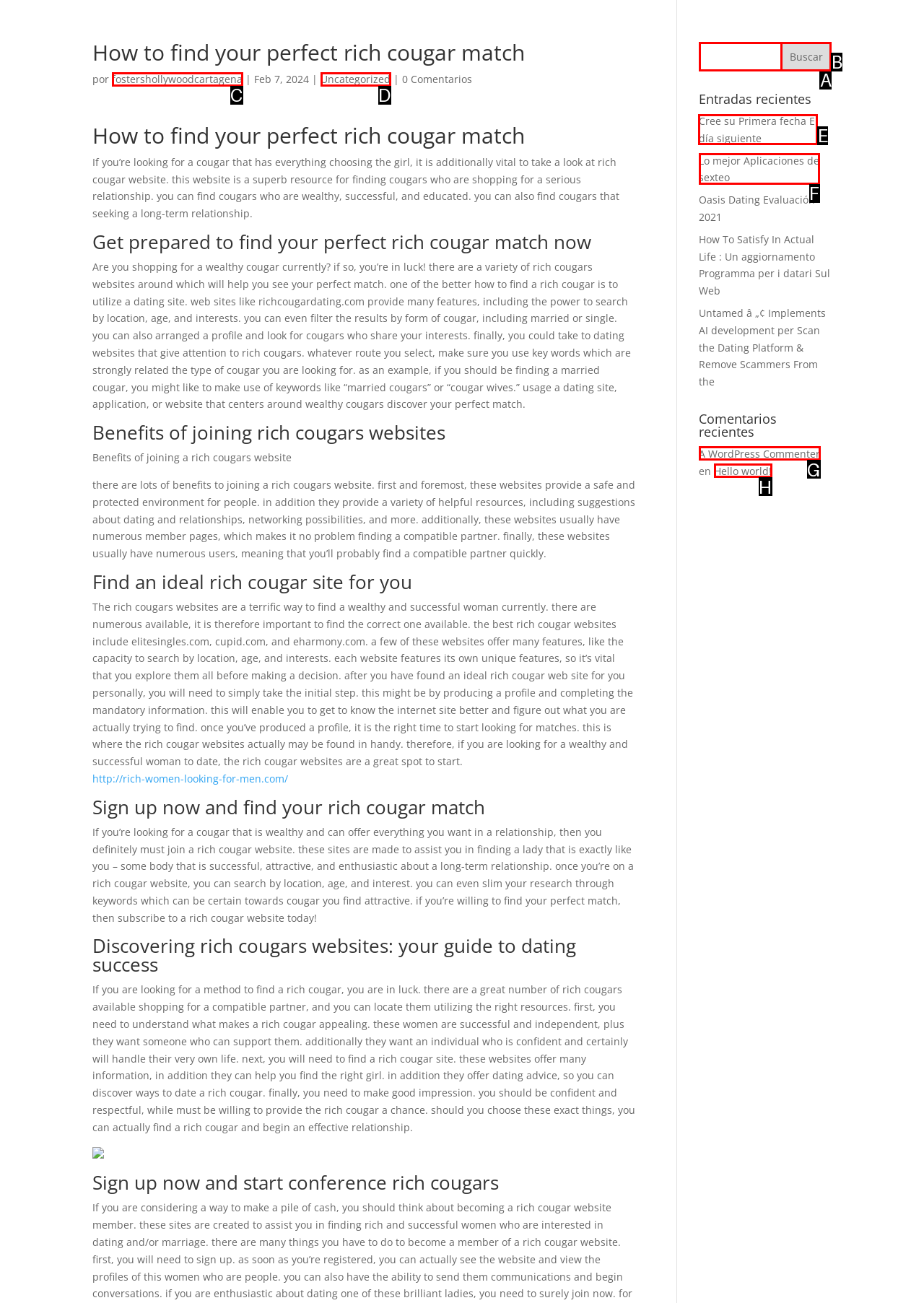Determine which element should be clicked for this task: Read 'Cree su Primera fecha El día siguiente'
Answer with the letter of the selected option.

E